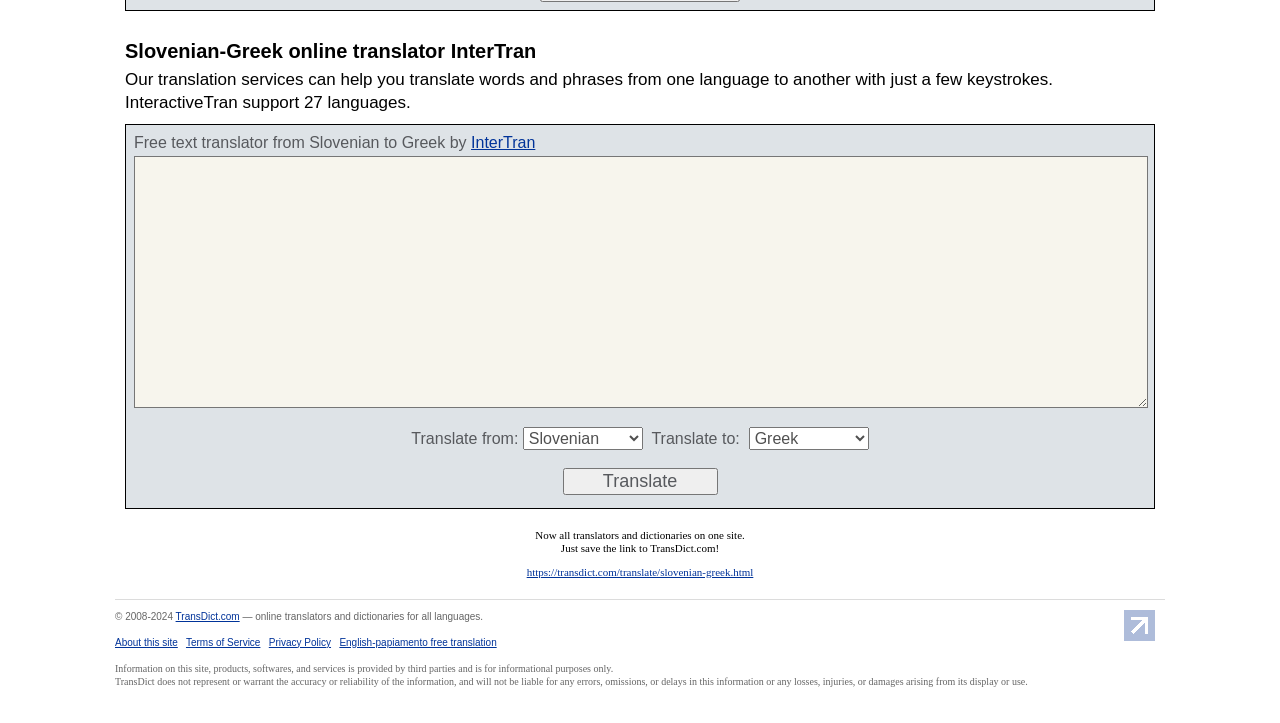Given the element description Privacy Policy, predict the bounding box coordinates for the UI element in the webpage screenshot. The format should be (top-left x, top-left y, bottom-right x, bottom-right y), and the values should be between 0 and 1.

[0.21, 0.881, 0.259, 0.896]